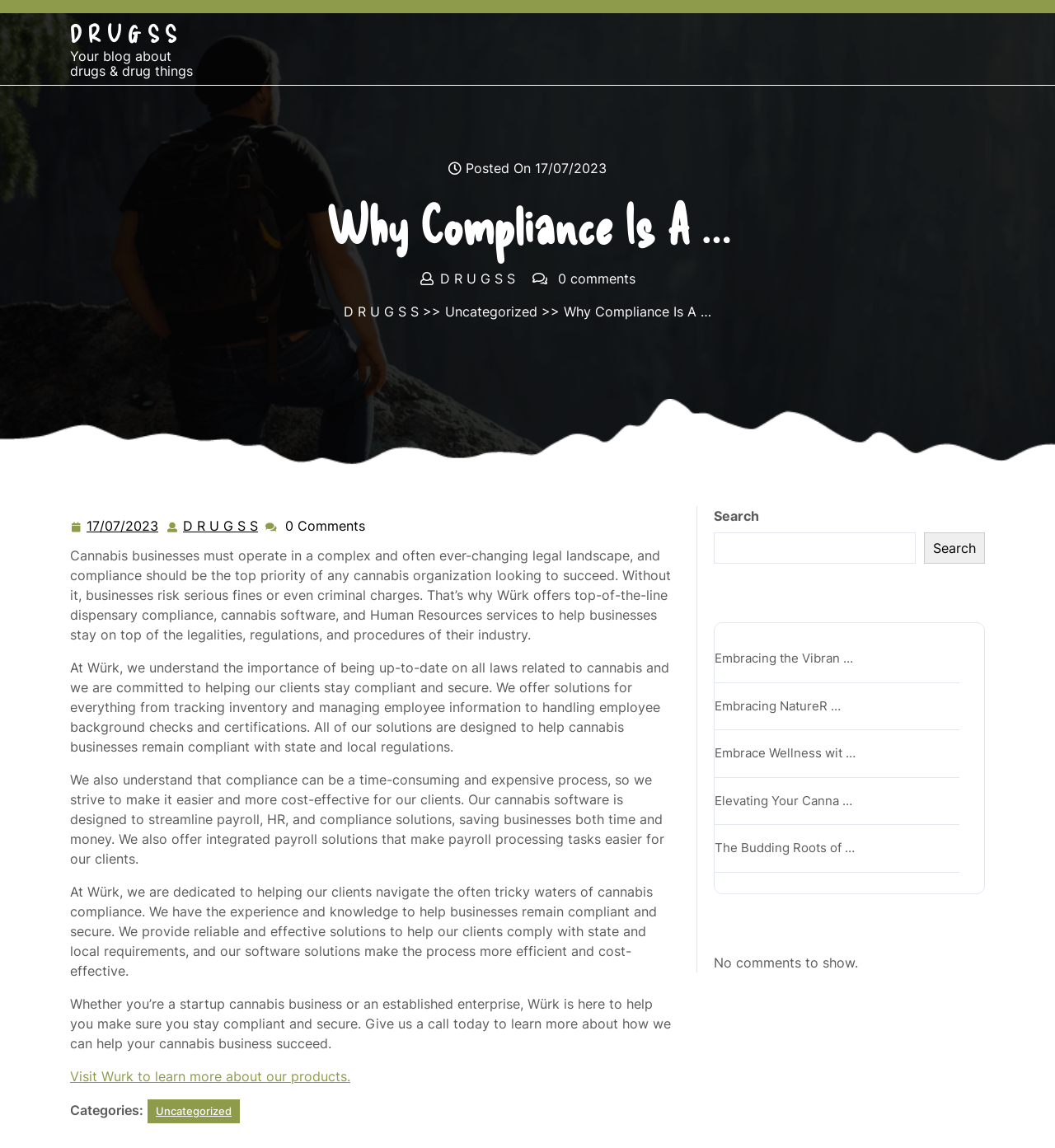Create an in-depth description of the webpage, covering main sections.

This webpage appears to be a blog post about the importance of compliance for cannabis businesses. At the top, there is a link to the website "D R U G S S" and a brief description of the blog, "Your blog about drugs & drug things". Below this, there is a heading that reads "Why Compliance Is A Necessity For Cannabis Businesses" followed by the date "Posted On 17/07/2023" and the author "D R U G S S".

The main content of the webpage is a lengthy article that discusses the importance of compliance for cannabis businesses, highlighting the risks of non-compliance and the benefits of using a compliance service like Würk. The article is divided into four paragraphs, each discussing a different aspect of compliance, including the legal landscape, the importance of being up-to-date on laws, and the benefits of using Würk's software solutions.

To the right of the article, there is a sidebar that contains several links, including a link to the category "Uncategorized" and a link to "Visit Wurk to learn more about our products". Below this, there is a search bar with a button labeled "Search".

Further down the page, there is a section labeled "Recent Posts" that lists five links to other blog posts, each with a brief title. Below this, there is a section labeled "Recent Comments" that indicates that there are no comments to show.

At the very bottom of the page, there is a link to the category "Uncategorized" again.